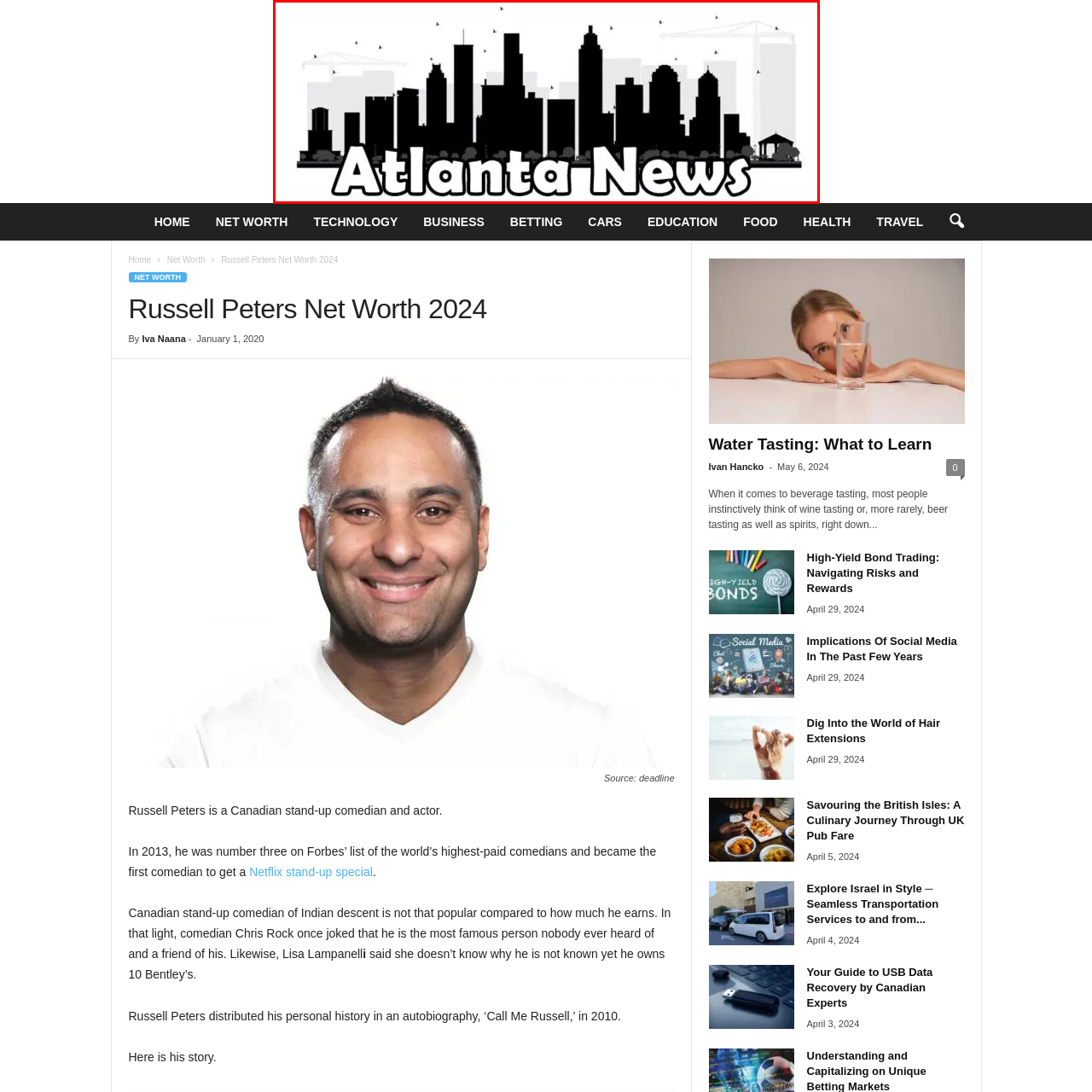What is the overall aesthetic of the image?
Look closely at the image within the red bounding box and respond to the question with one word or a brief phrase.

Modern and sleek